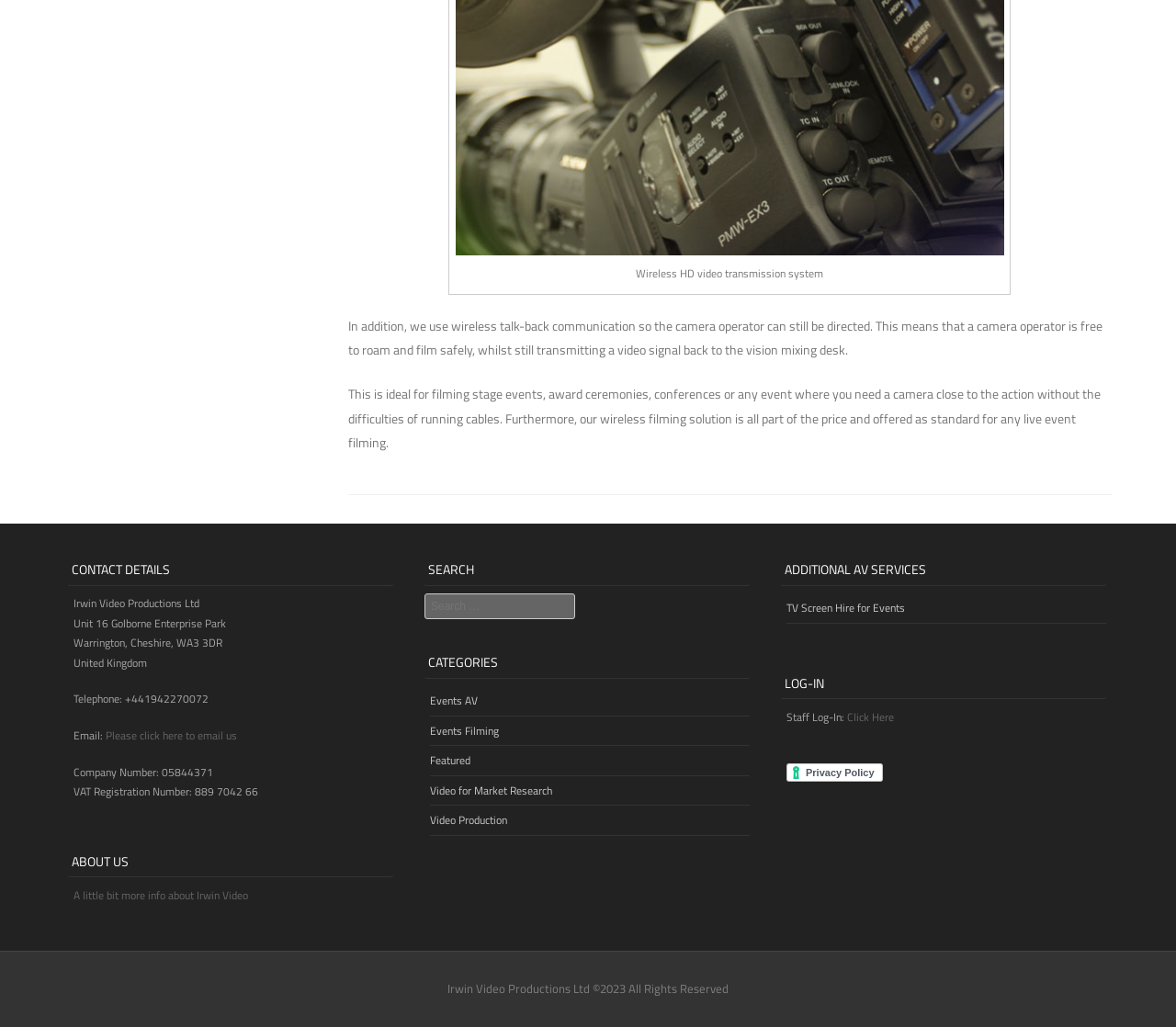Based on the element description Video Production, identify the bounding box coordinates for the UI element. The coordinates should be in the format (top-left x, top-left y, bottom-right x, bottom-right y) and within the 0 to 1 range.

[0.366, 0.79, 0.431, 0.807]